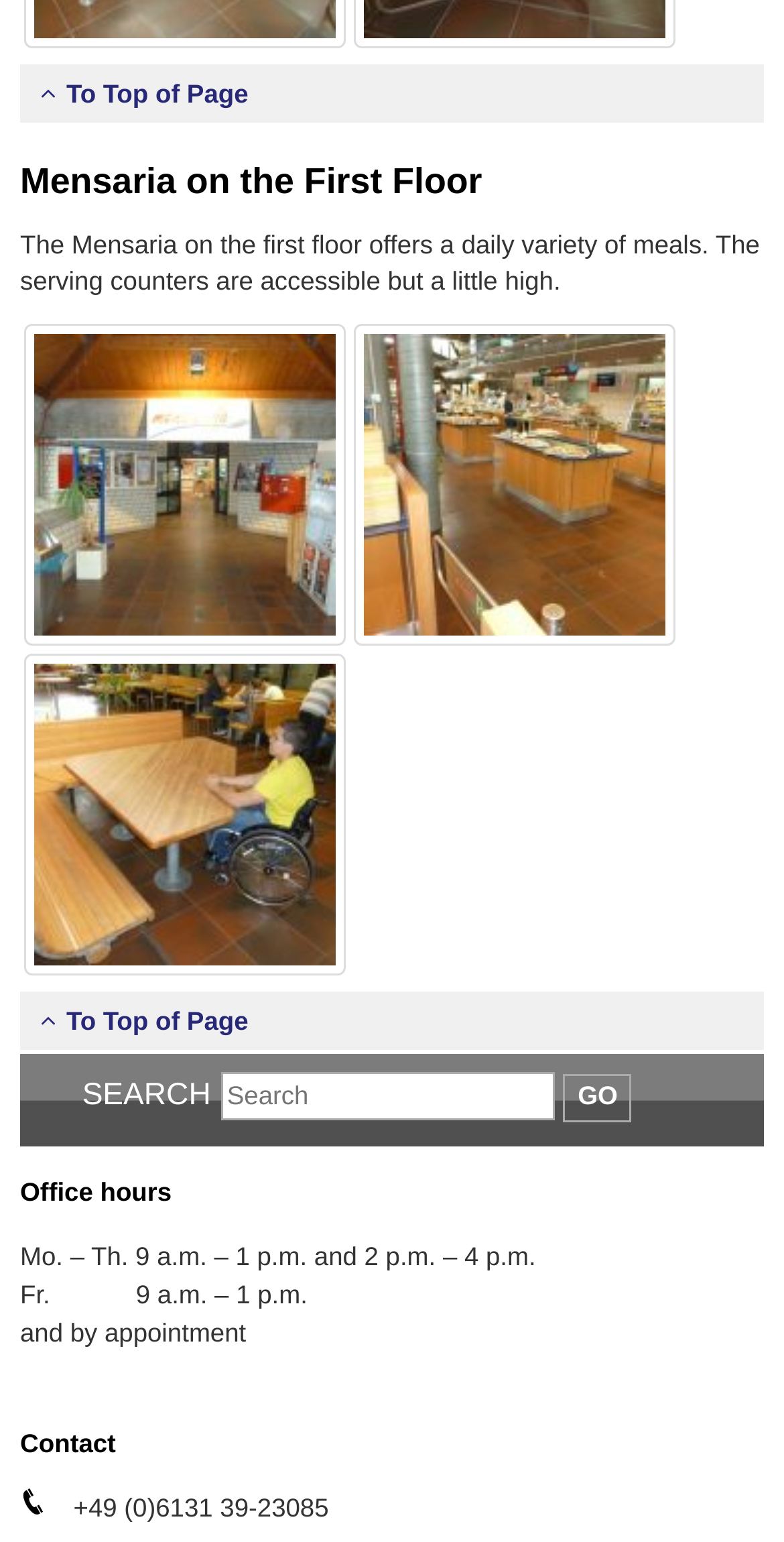What is the daily variety of meals offered?
Give a one-word or short-phrase answer derived from the screenshot.

Meals on the first floor